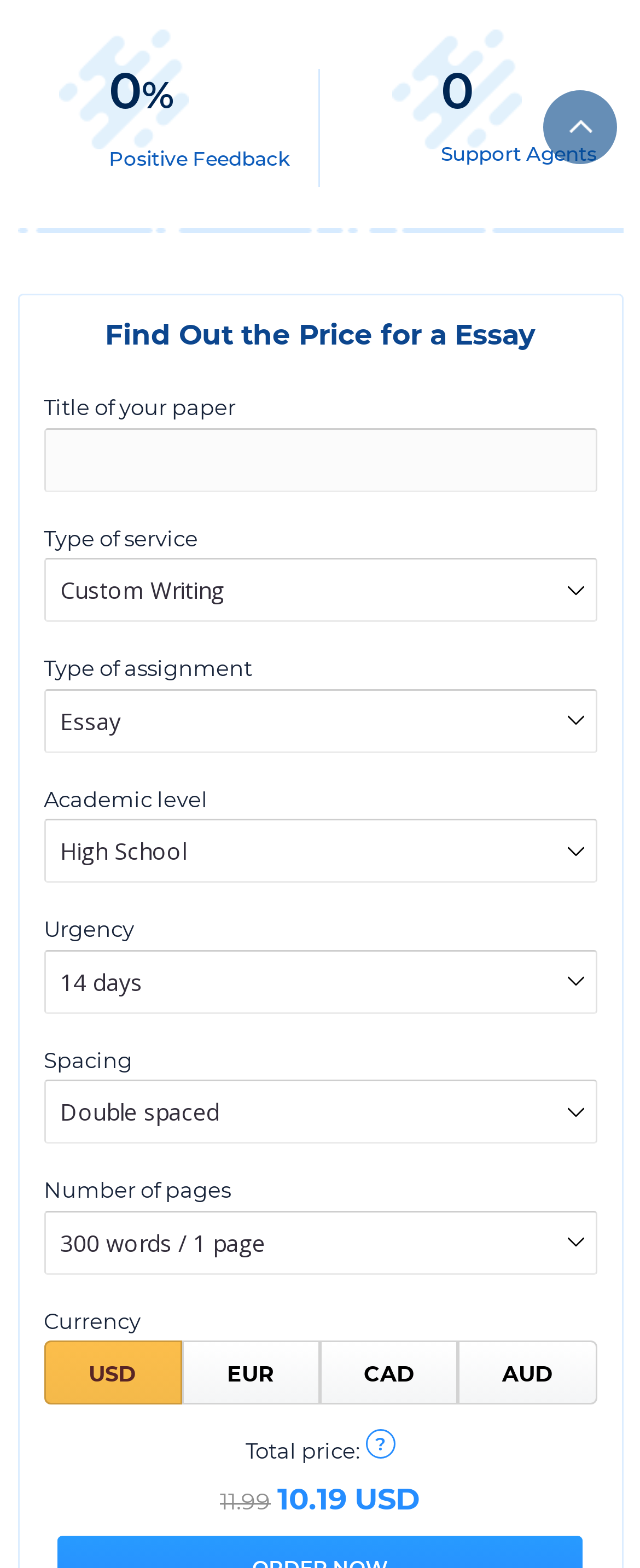By analyzing the image, answer the following question with a detailed response: What is the title of the paper?

The webpage does not provide a default title for the paper, and instead, it asks the user to input the title in the 'Title of your paper' textbox.